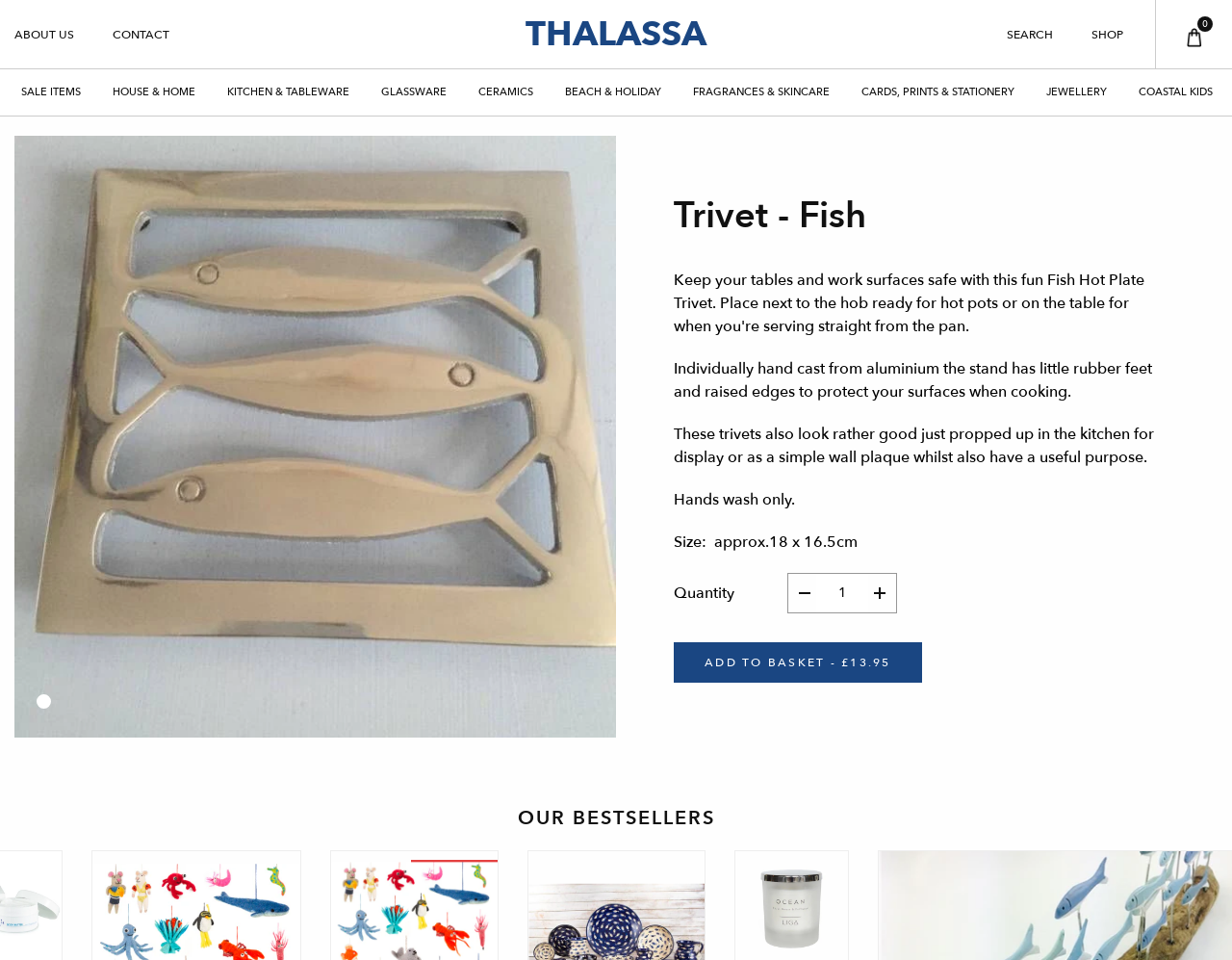Provide a thorough description of this webpage.

This webpage is an online gift shop, Thalassa, specializing in coastal gifts. At the top of the page, there is a navigation menu with links to "THALASSA", "ABOUT US", "CONTACT", "SEARCH", and "SHOP". Below the navigation menu, there are several categories of gifts, including "SALE ITEMS", "HOUSE & HOME", "KITCHEN & TABLEWARE", and more, stretching across the page.

In the main content area, there is a large image of a trivet with a fish design, which is also the main product being showcased. Below the image, there is a heading "Trivet - Fish" followed by a detailed product description, including its features, usage, and size. The product description is divided into four paragraphs.

To the right of the product description, there is a section to select the quantity of the product, with a spin button to adjust the number. Below this section, there is an "ADD TO BASKET" button with the product's price, £13.95.

At the bottom of the page, there is a heading "OUR BESTSELLERS", which likely leads to a section showcasing the shop's most popular products.